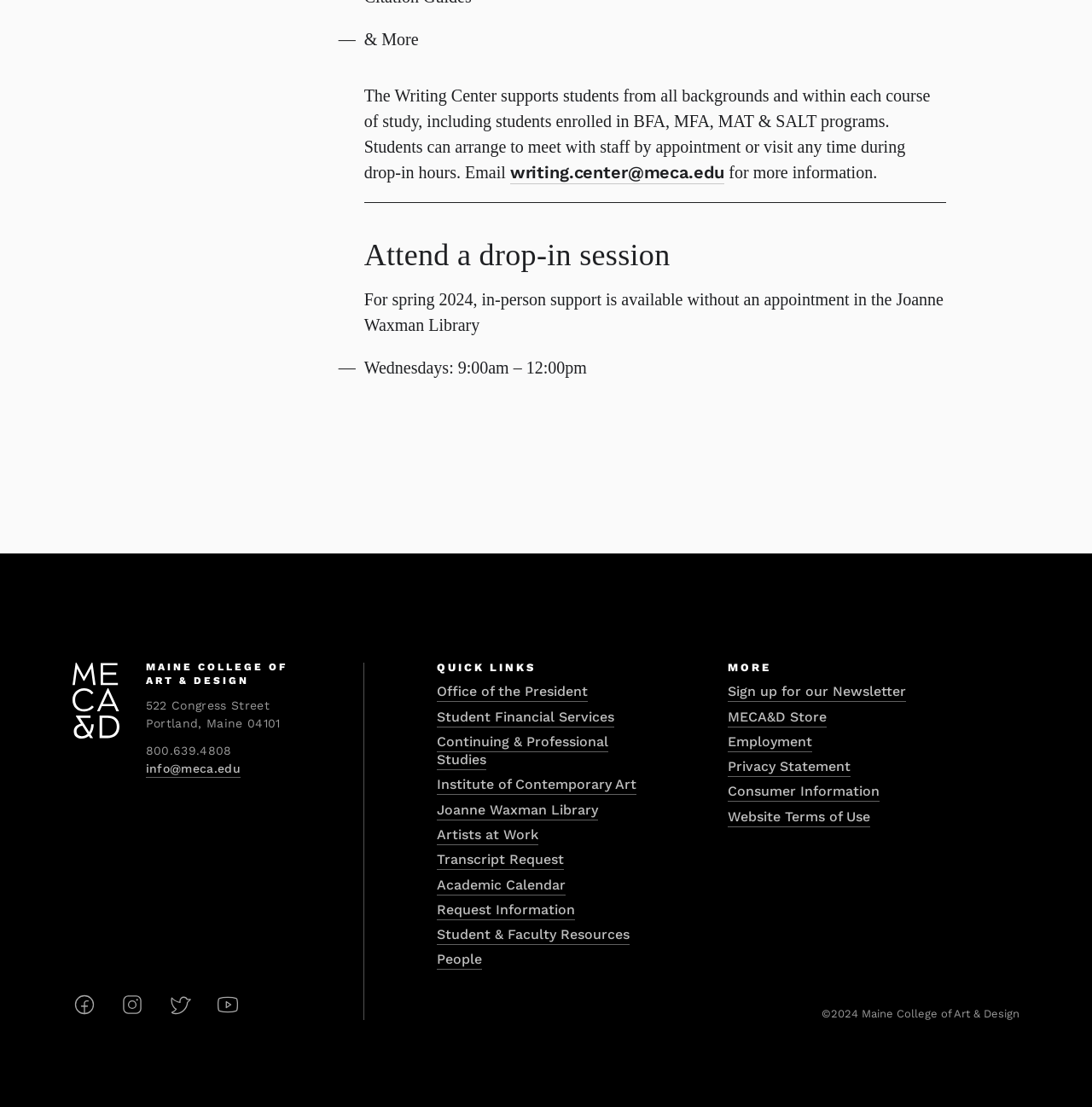Please specify the bounding box coordinates of the clickable section necessary to execute the following command: "Visit the Writing Center".

[0.333, 0.169, 0.789, 0.19]